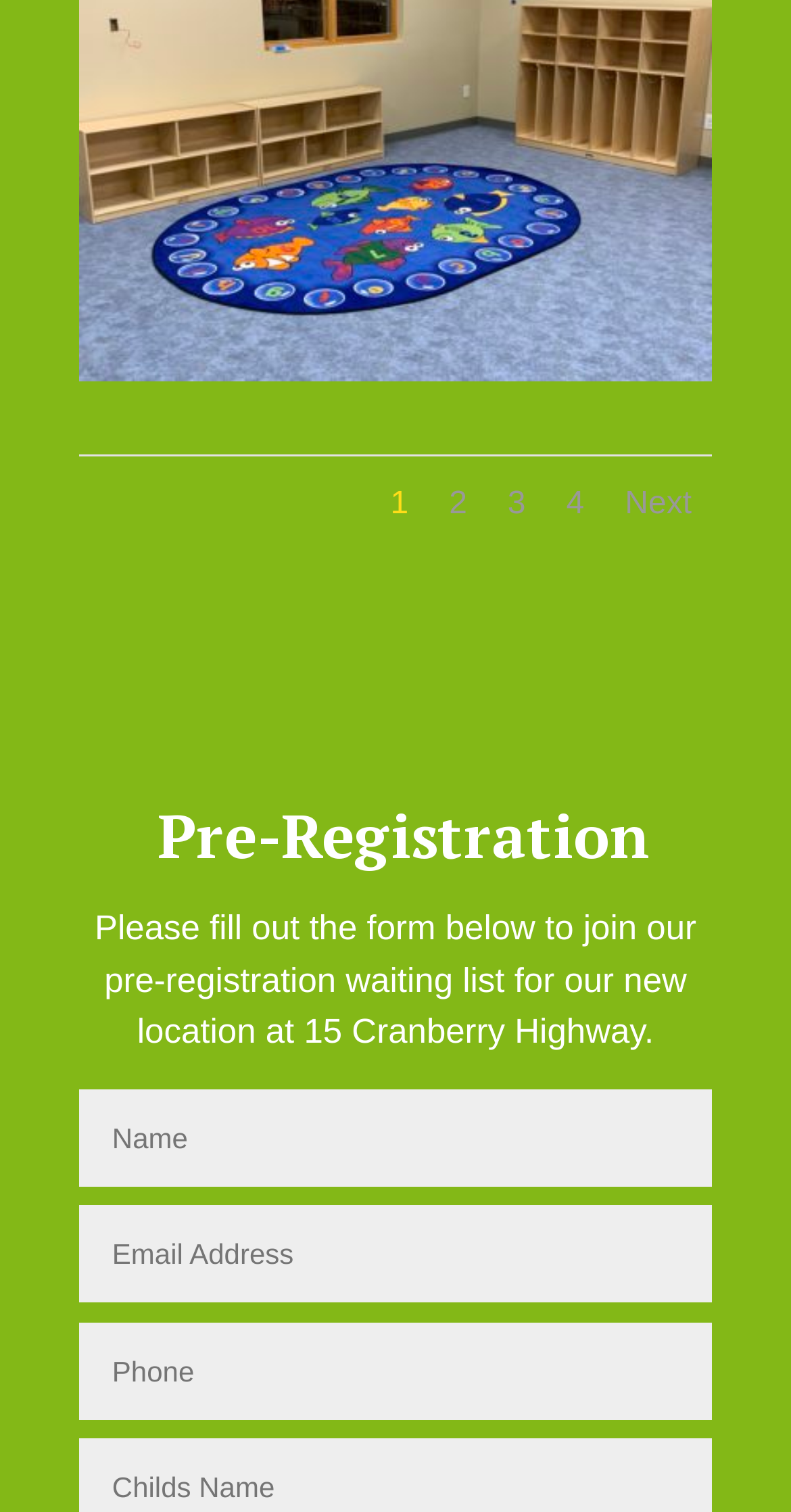Determine the bounding box coordinates for the clickable element required to fulfill the instruction: "fill out the third textbox". Provide the coordinates as four float numbers between 0 and 1, i.e., [left, top, right, bottom].

[0.101, 0.875, 0.9, 0.939]